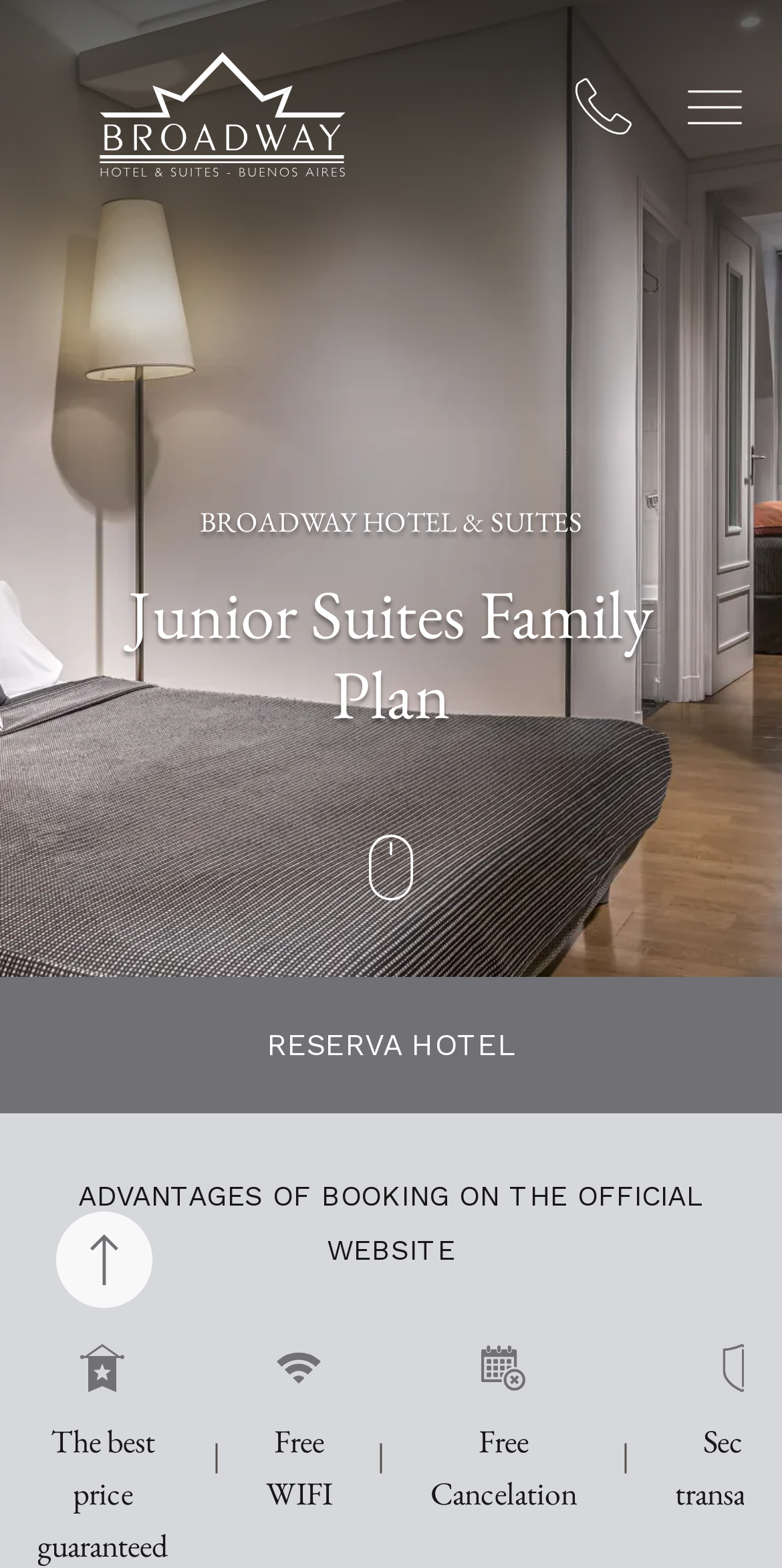Provide a thorough and detailed response to the question by examining the image: 
Is the 'Back to top' button located on the left or right side?

By comparing the x1 and x2 coordinates of the 'Back to top' button with other elements, I found that it is located on the left side of the webpage.